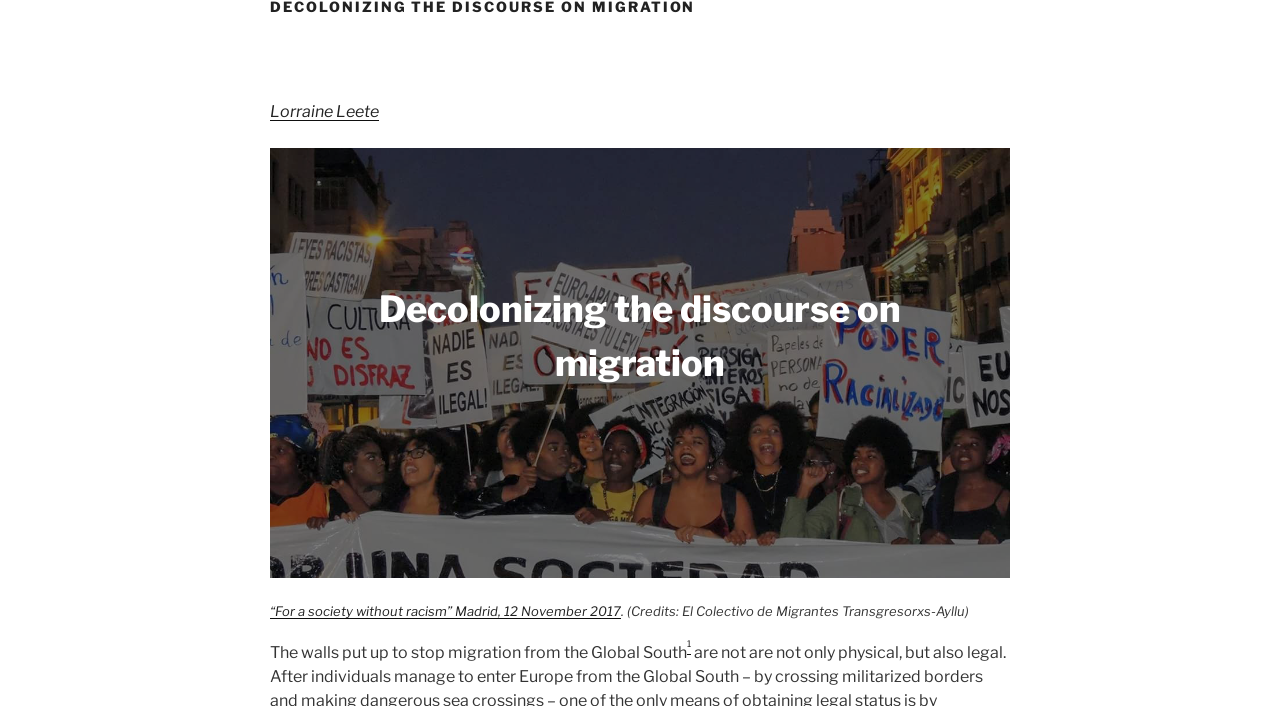Given the description Lorraine Leete, predict the bounding box coordinates of the UI element. Ensure the coordinates are in the format (top-left x, top-left y, bottom-right x, bottom-right y) and all values are between 0 and 1.

[0.211, 0.144, 0.296, 0.171]